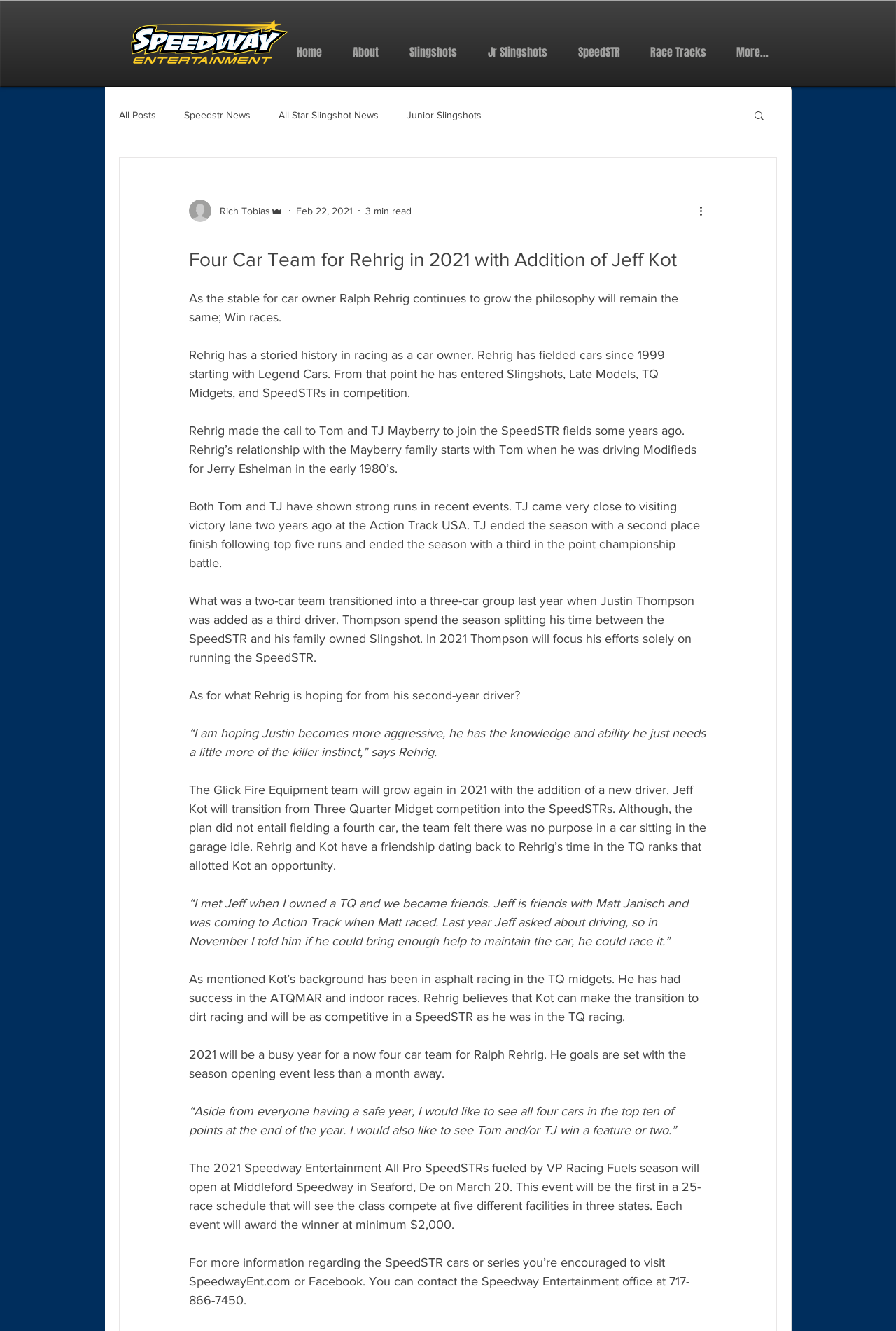Answer the question in one word or a short phrase:
What is the name of the track where the 2021 Speedway Entertainment All Pro SpeedSTRs season will open?

Middleford Speedway